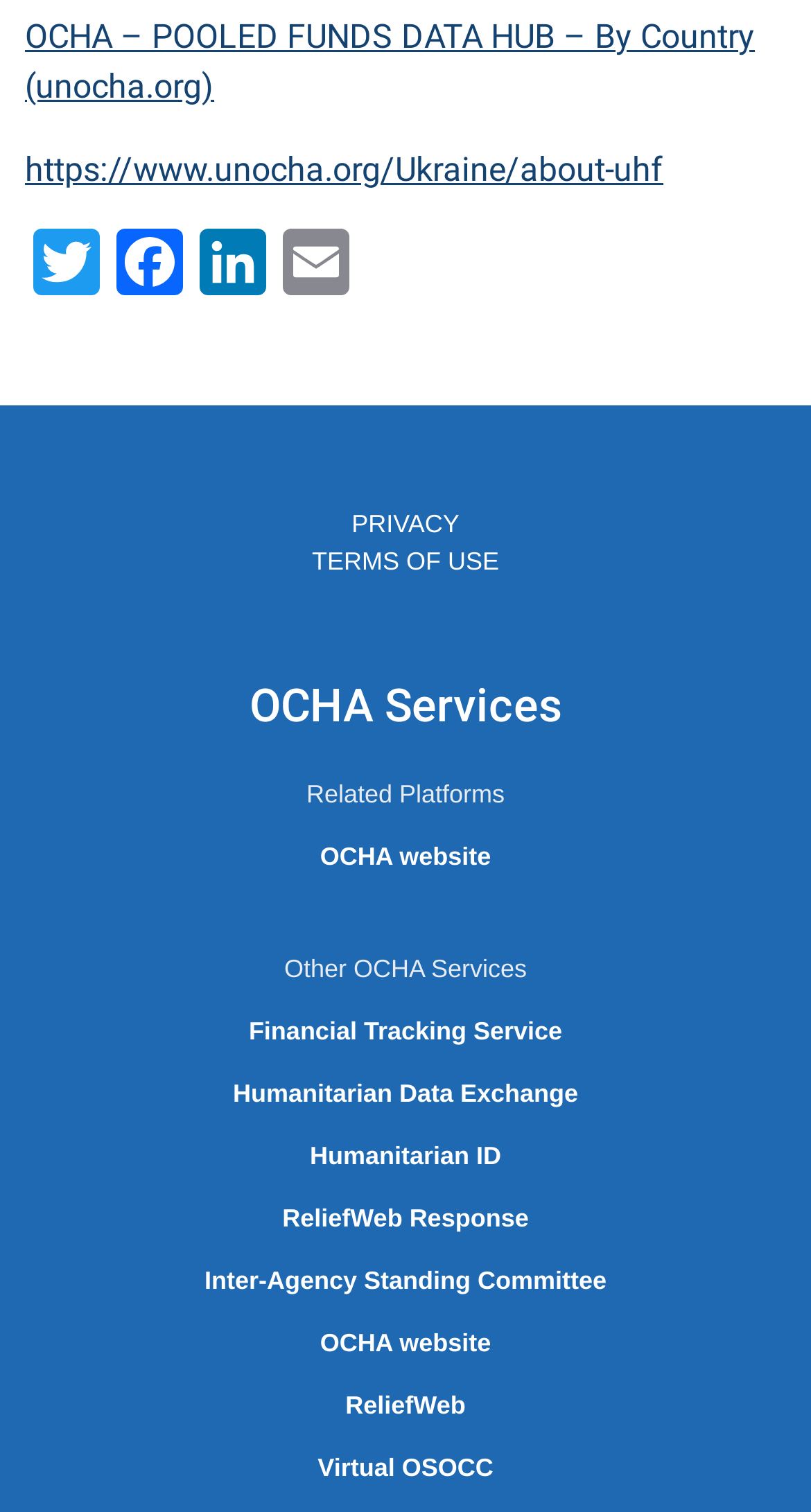Find the bounding box coordinates for the area you need to click to carry out the instruction: "Go to Twitter". The coordinates should be four float numbers between 0 and 1, indicated as [left, top, right, bottom].

[0.031, 0.151, 0.133, 0.202]